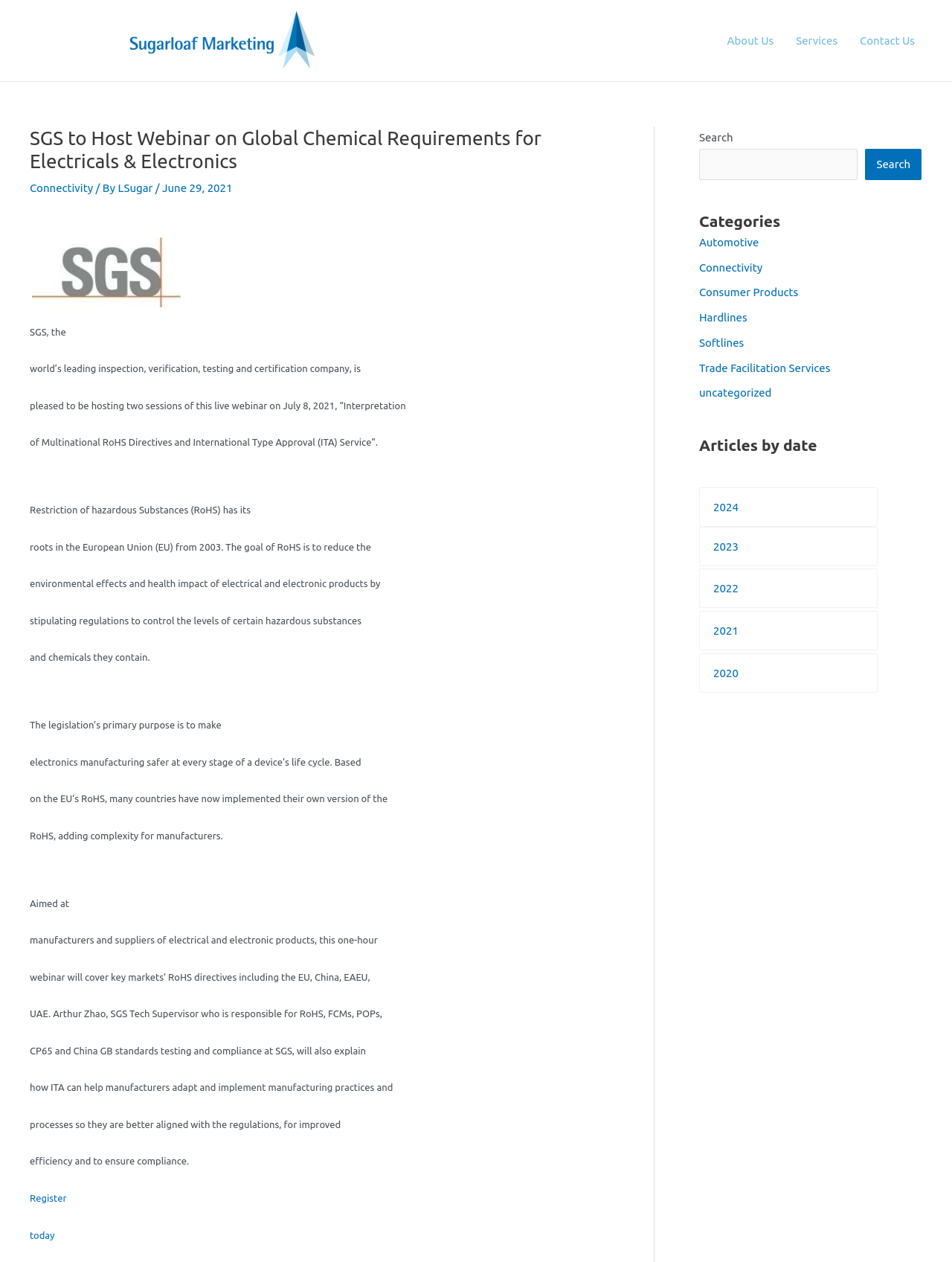Please determine the bounding box coordinates of the section I need to click to accomplish this instruction: "Register for the webinar".

[0.031, 0.945, 0.07, 0.983]